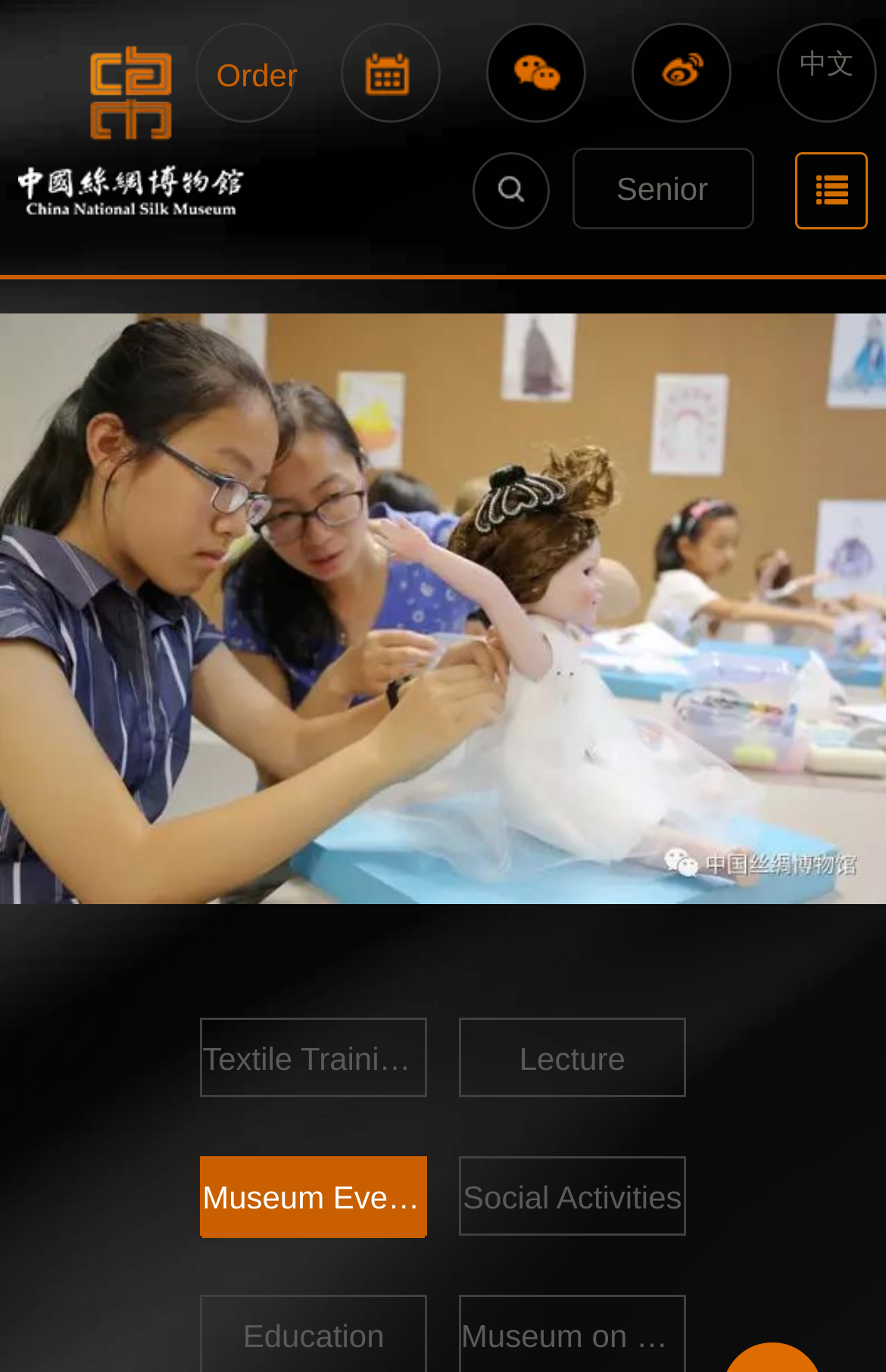What is the topic of the 'Lecture' link?
Use the image to give a comprehensive and detailed response to the question.

The 'Lecture' link is likely to be related to textile, as it is found on the China Silk Museum website, which suggests that the lecture is about silk or textile-related topics.